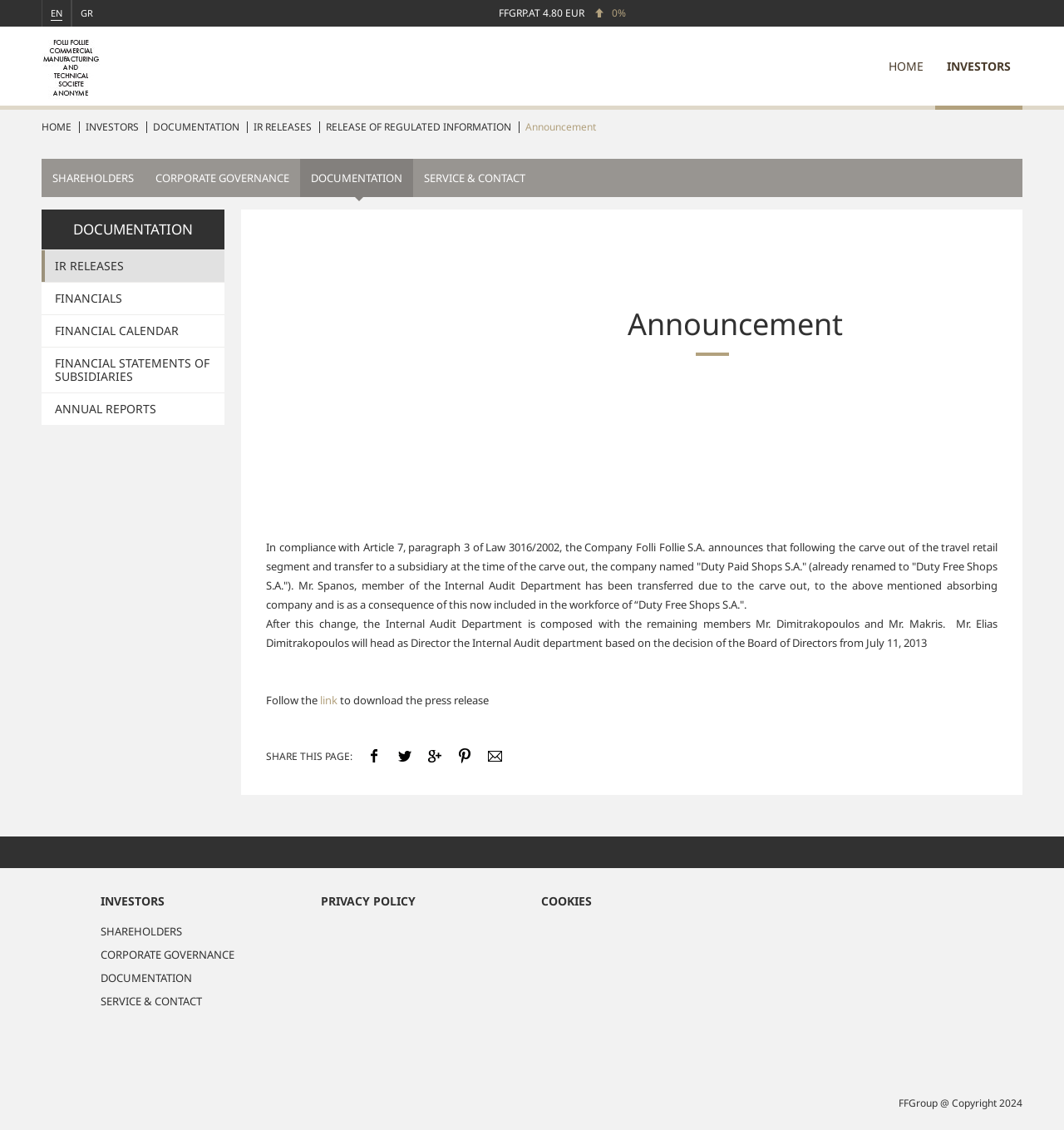What is the purpose of the link at the bottom of the page?
From the screenshot, supply a one-word or short-phrase answer.

To download the press release